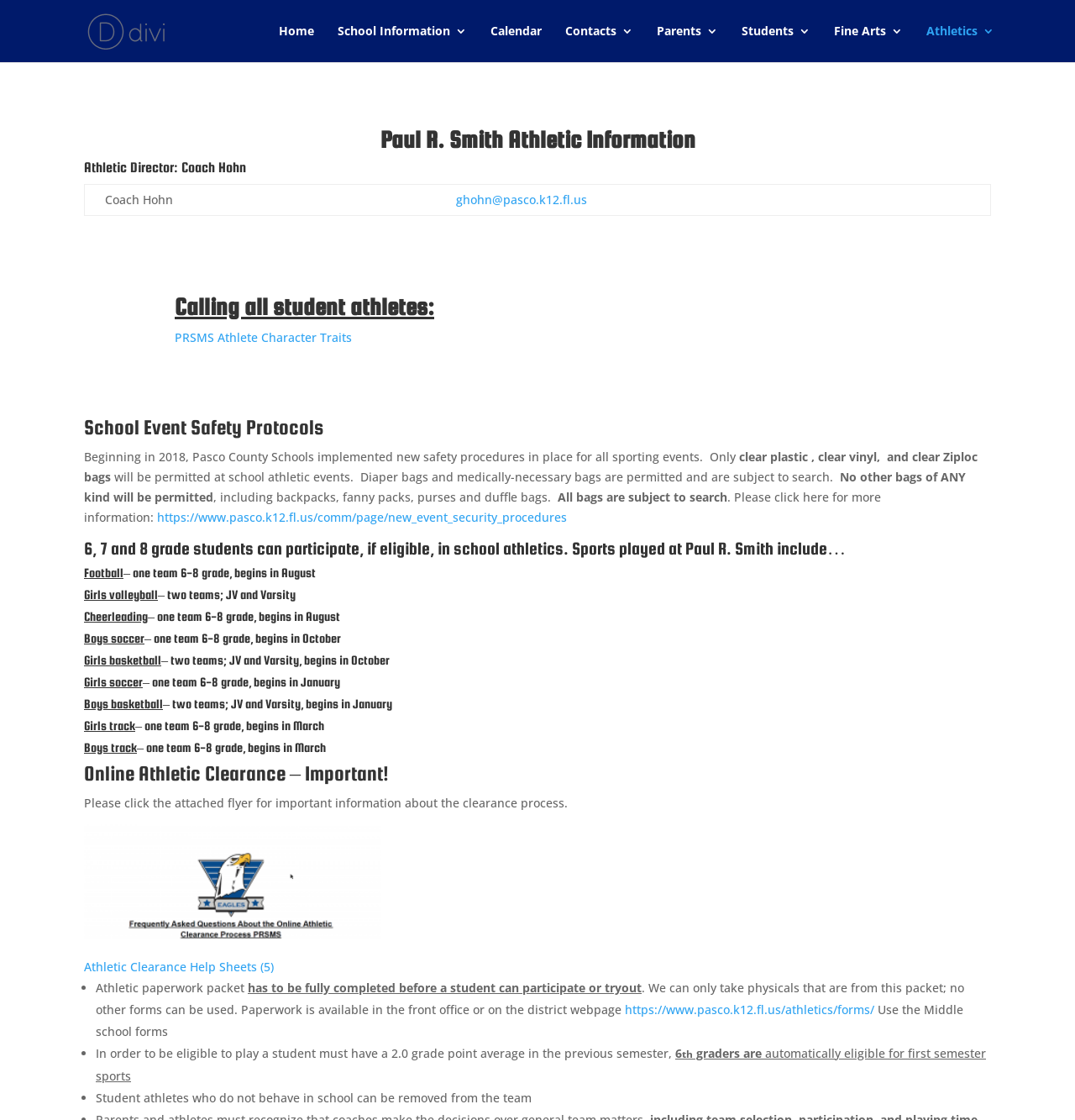Please specify the bounding box coordinates of the clickable section necessary to execute the following command: "Contact Athletic Director Coach Hohn".

[0.424, 0.171, 0.546, 0.185]